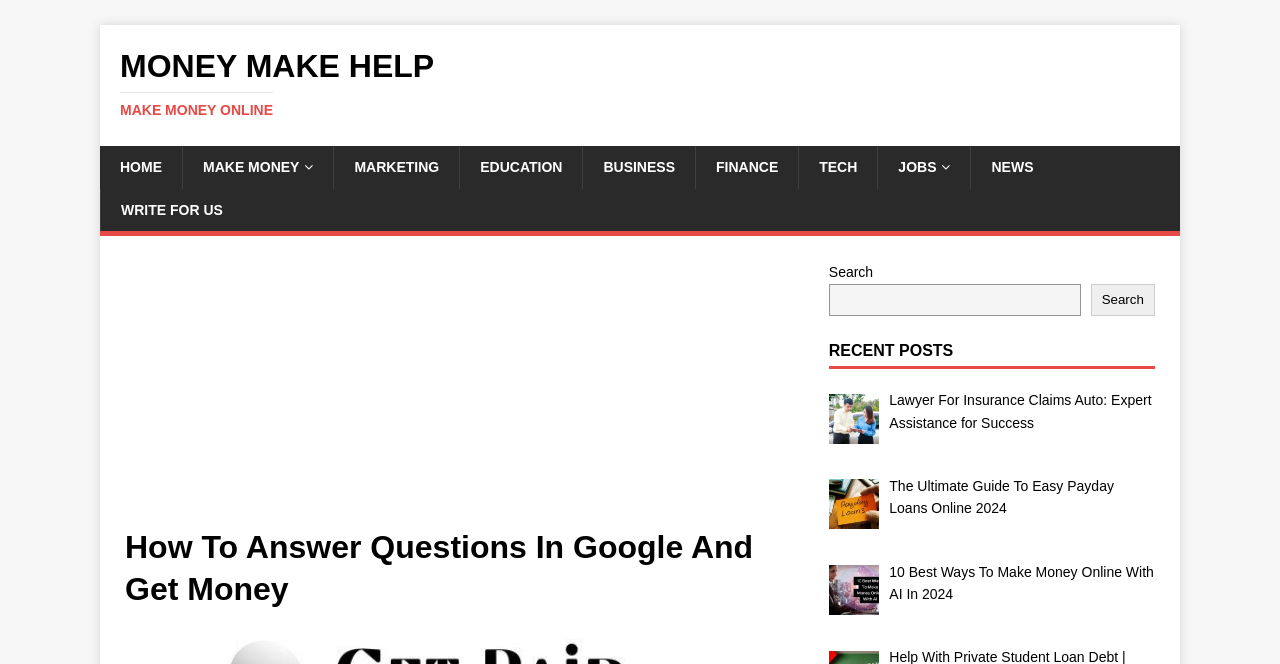What is the purpose of the search bar?
Examine the screenshot and reply with a single word or phrase.

To search the website